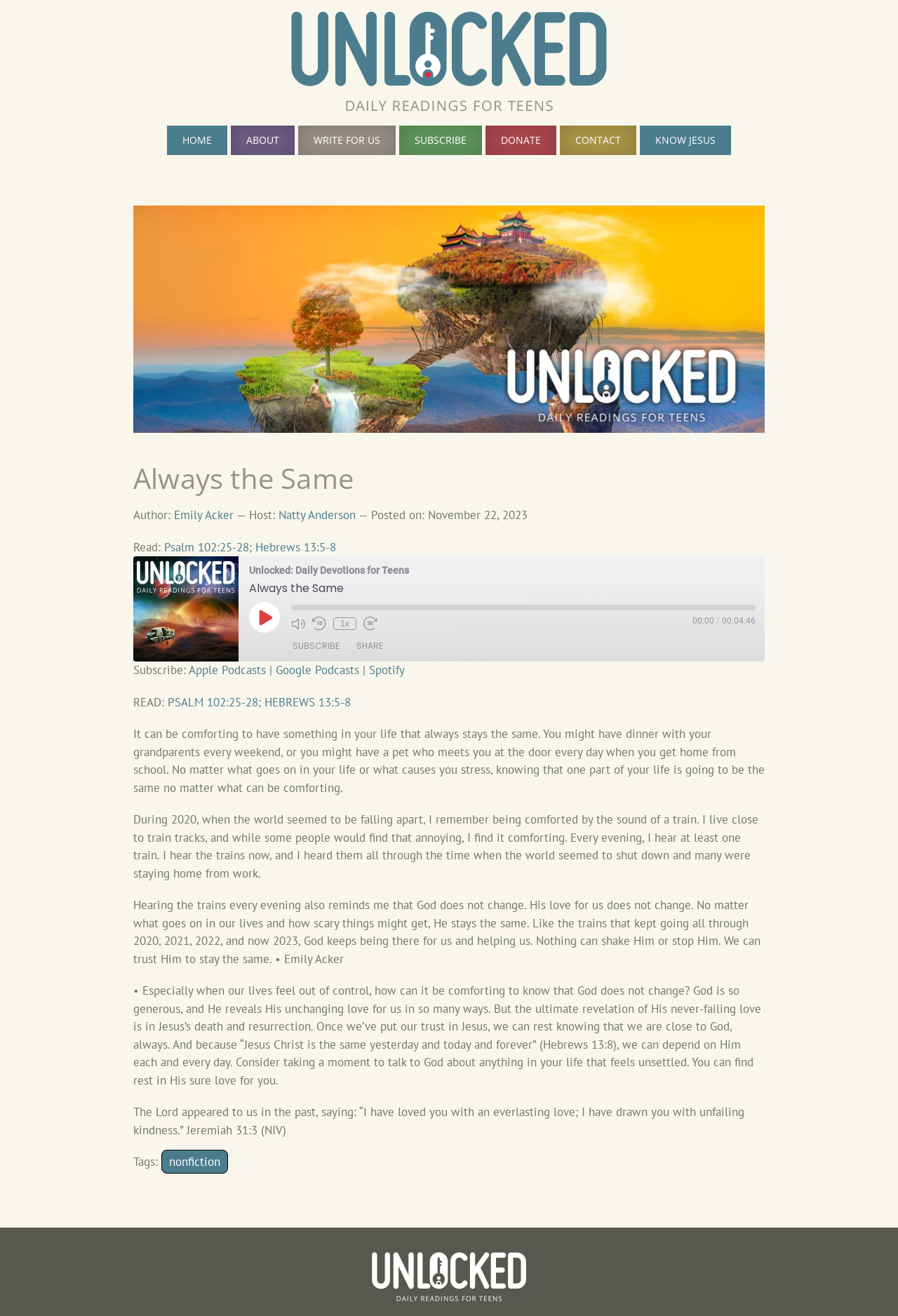Find the bounding box coordinates of the clickable area that will achieve the following instruction: "Play the episode".

[0.277, 0.457, 0.312, 0.481]